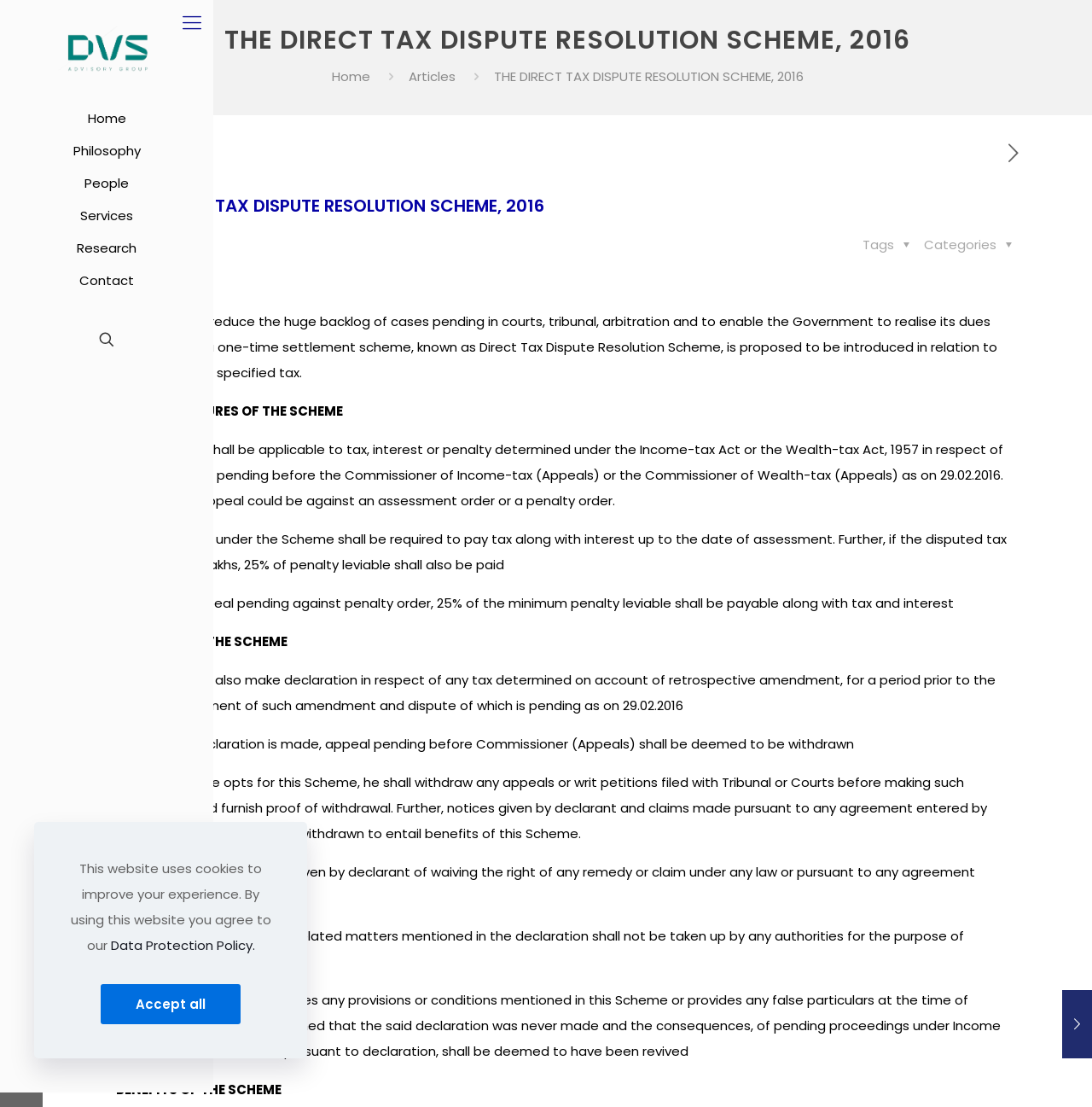Refer to the image and provide an in-depth answer to the question: 
What happens if the declarant violates any provisions or conditions mentioned in this Scheme?

I found this answer by reading the paragraph that mentions the consequences of violating the scheme, which states that if the declarant violates any provisions or conditions mentioned in this Scheme, it shall be presumed that the said declaration was never made and the consequences, of pending proceedings under Income Tax Act or Wealth Tax Act pursuant to declaration, shall be deemed to have been revived.